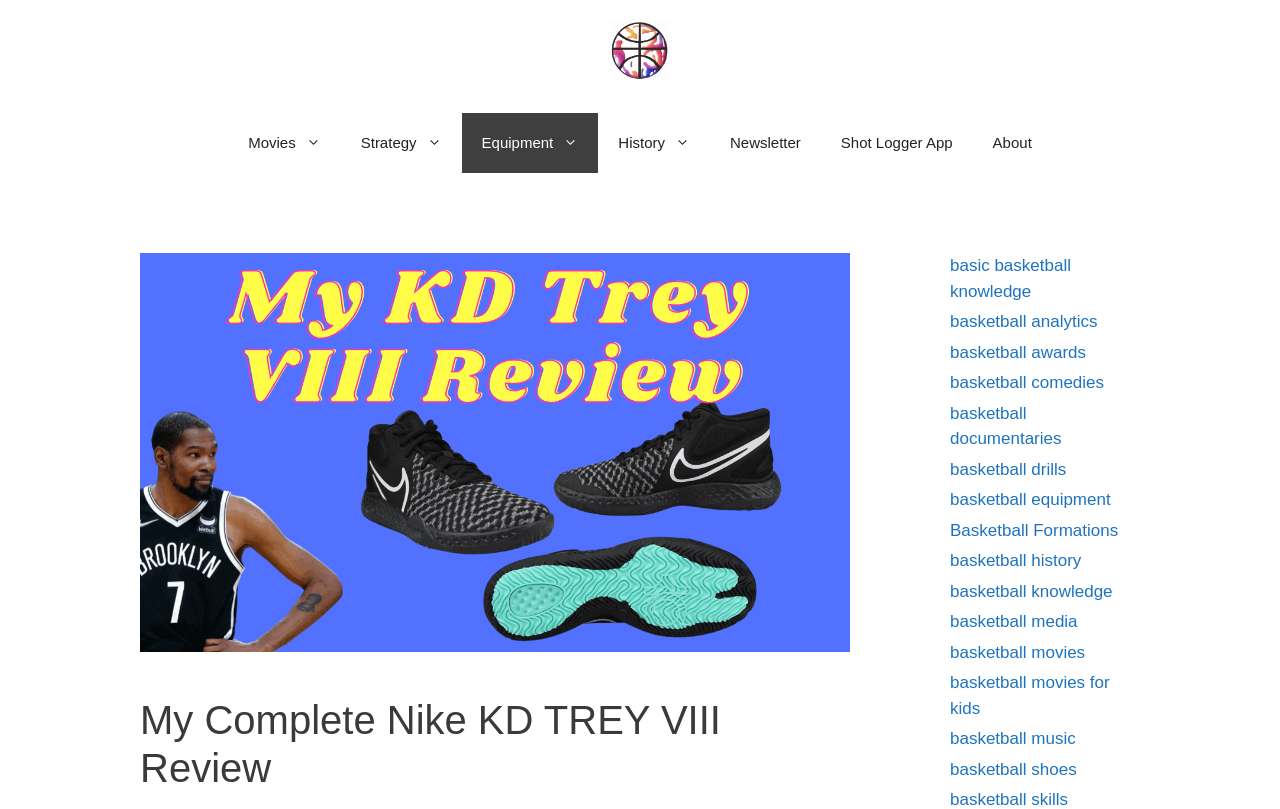Extract the bounding box coordinates of the UI element described: "basketball movies for kids". Provide the coordinates in the format [left, top, right, bottom] with values ranging from 0 to 1.

[0.742, 0.832, 0.867, 0.887]